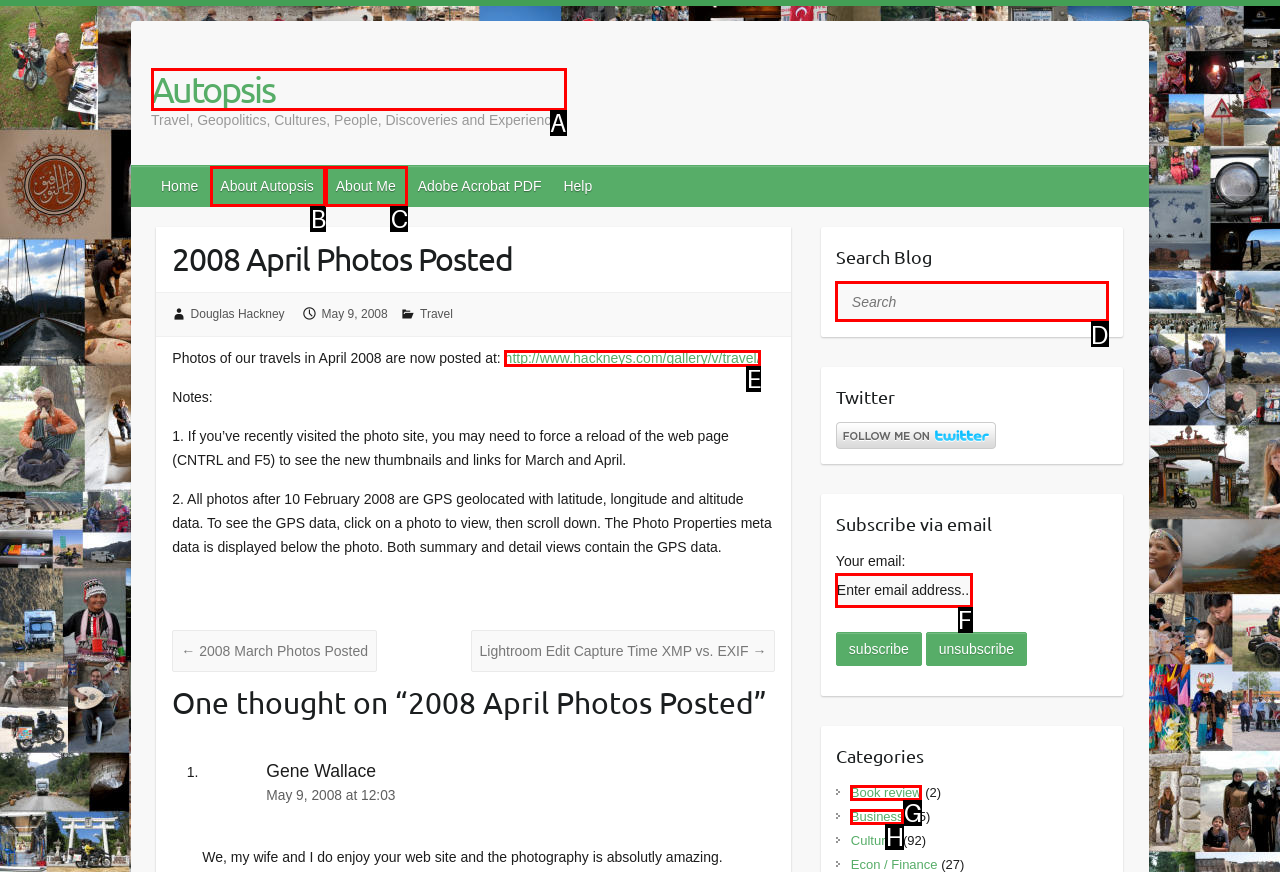Indicate which UI element needs to be clicked to fulfill the task: Search for something in the blog
Answer with the letter of the chosen option from the available choices directly.

D